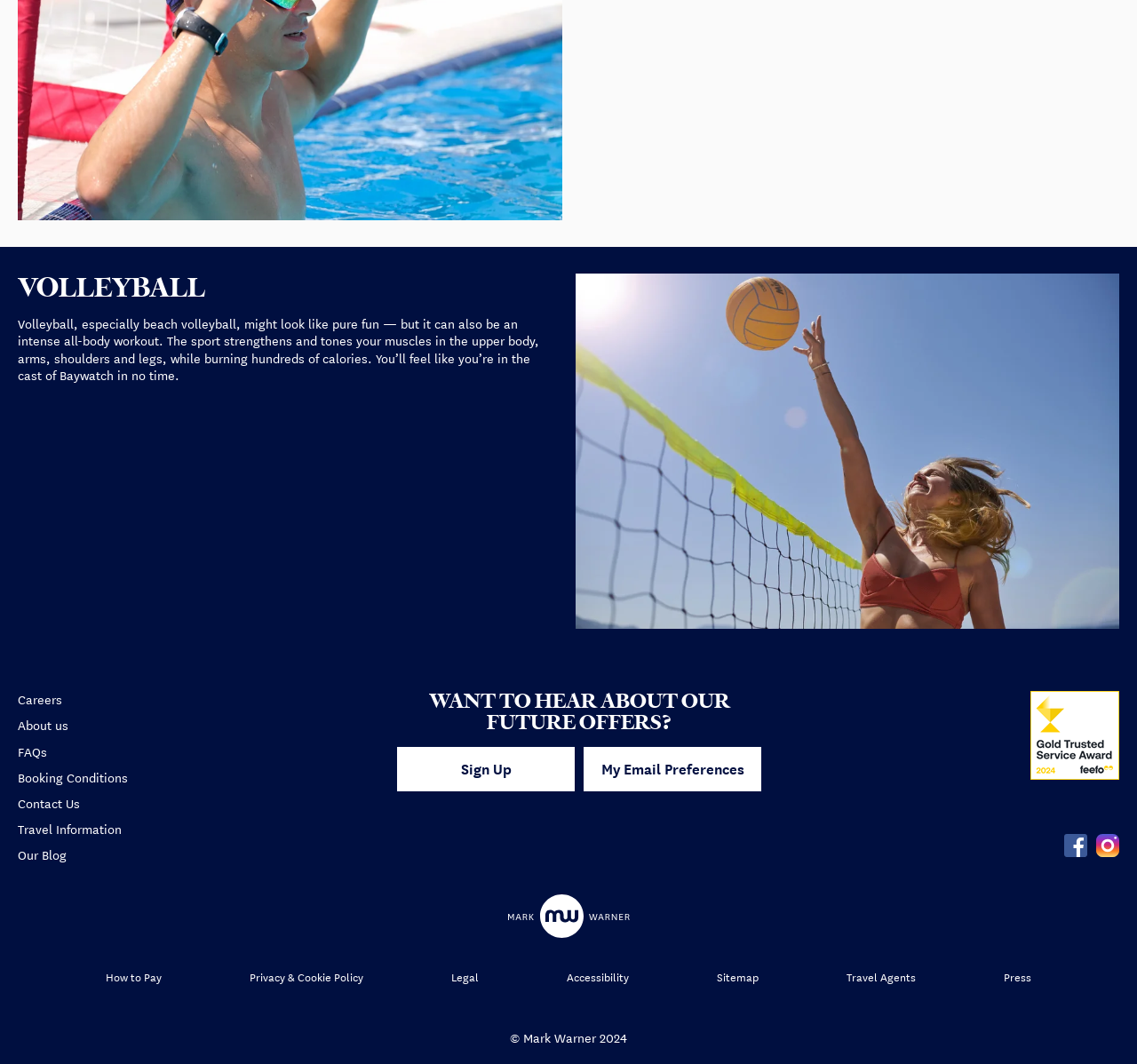Can you give a detailed response to the following question using the information from the image? What sport is being described?

The webpage has a heading 'VOLLEYBALL' and a paragraph describing the benefits of playing volleyball, indicating that the sport being described is volleyball.